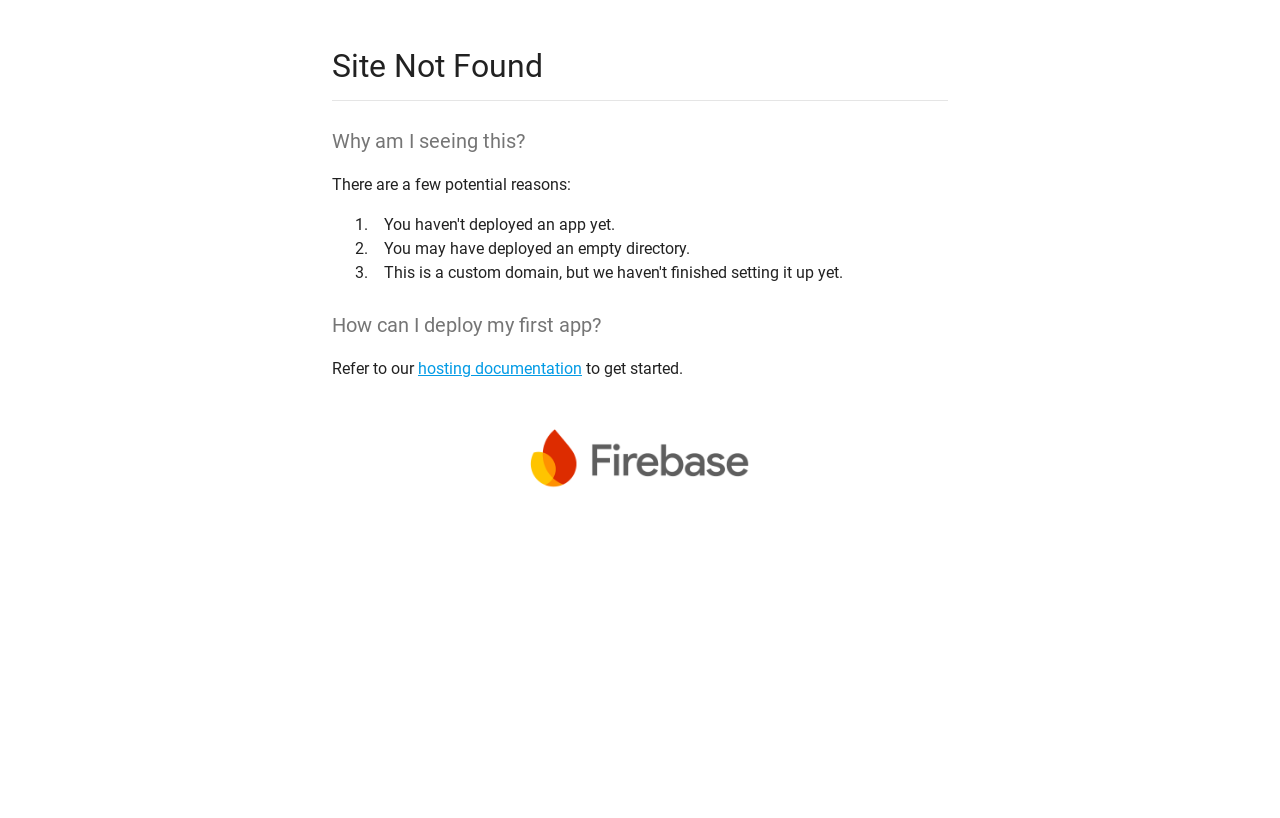Please answer the following question using a single word or phrase: 
What is the position of the image on the page?

Below the text